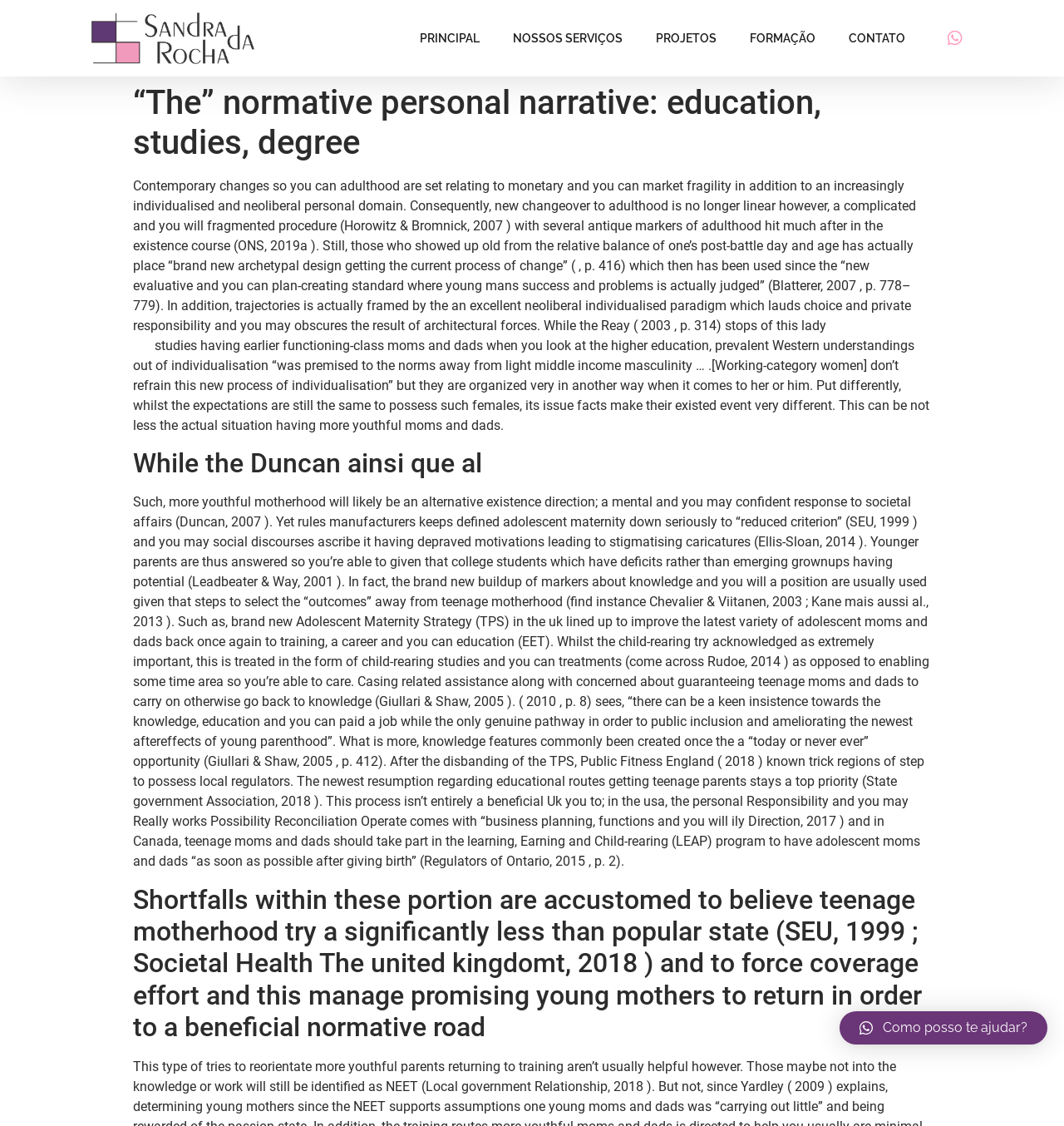Please identify the primary heading of the webpage and give its text content.

“The” normative personal narrative: education, studies, degree